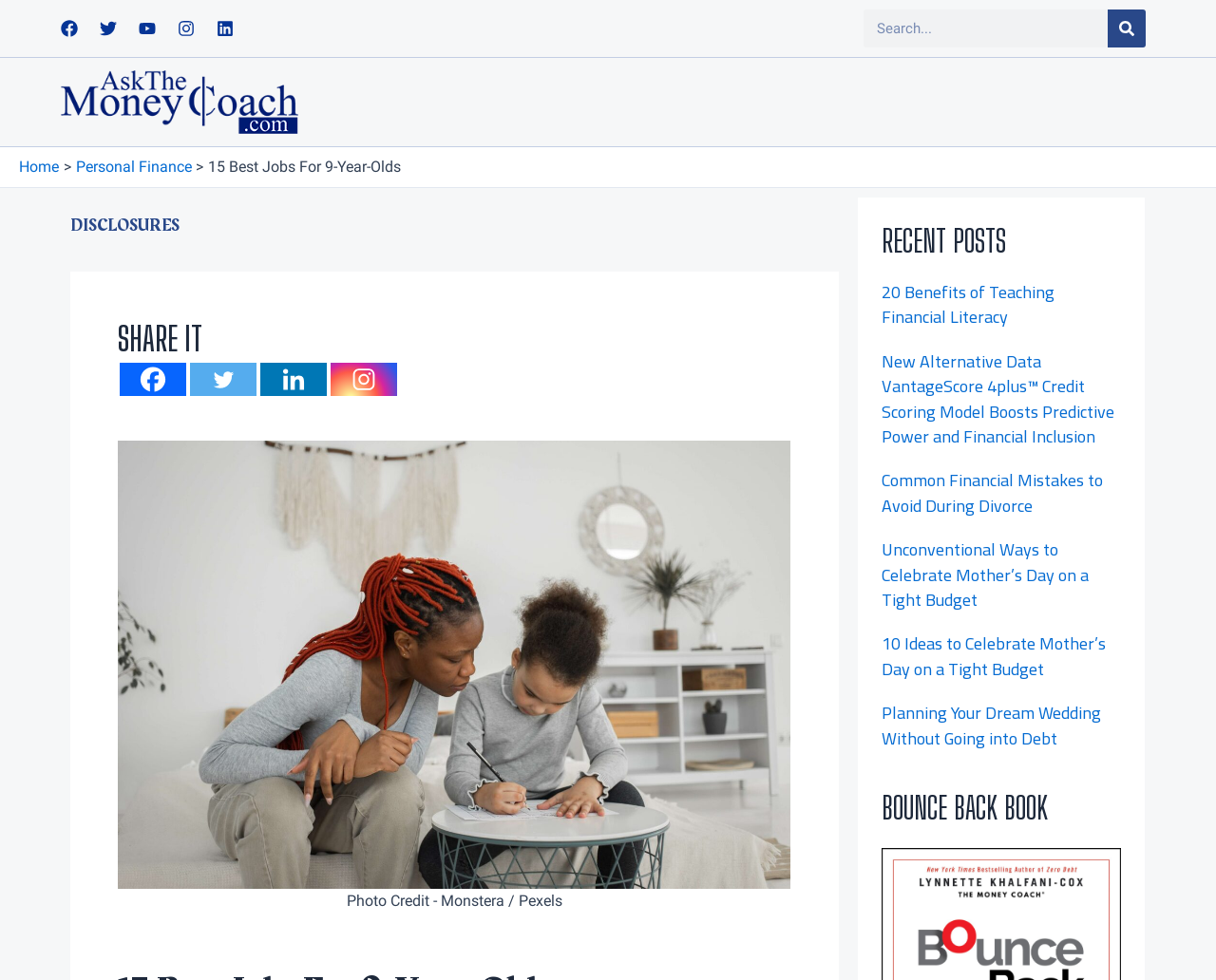Identify the bounding box coordinates of the region that needs to be clicked to carry out this instruction: "Search for something". Provide these coordinates as four float numbers ranging from 0 to 1, i.e., [left, top, right, bottom].

[0.71, 0.01, 0.942, 0.048]